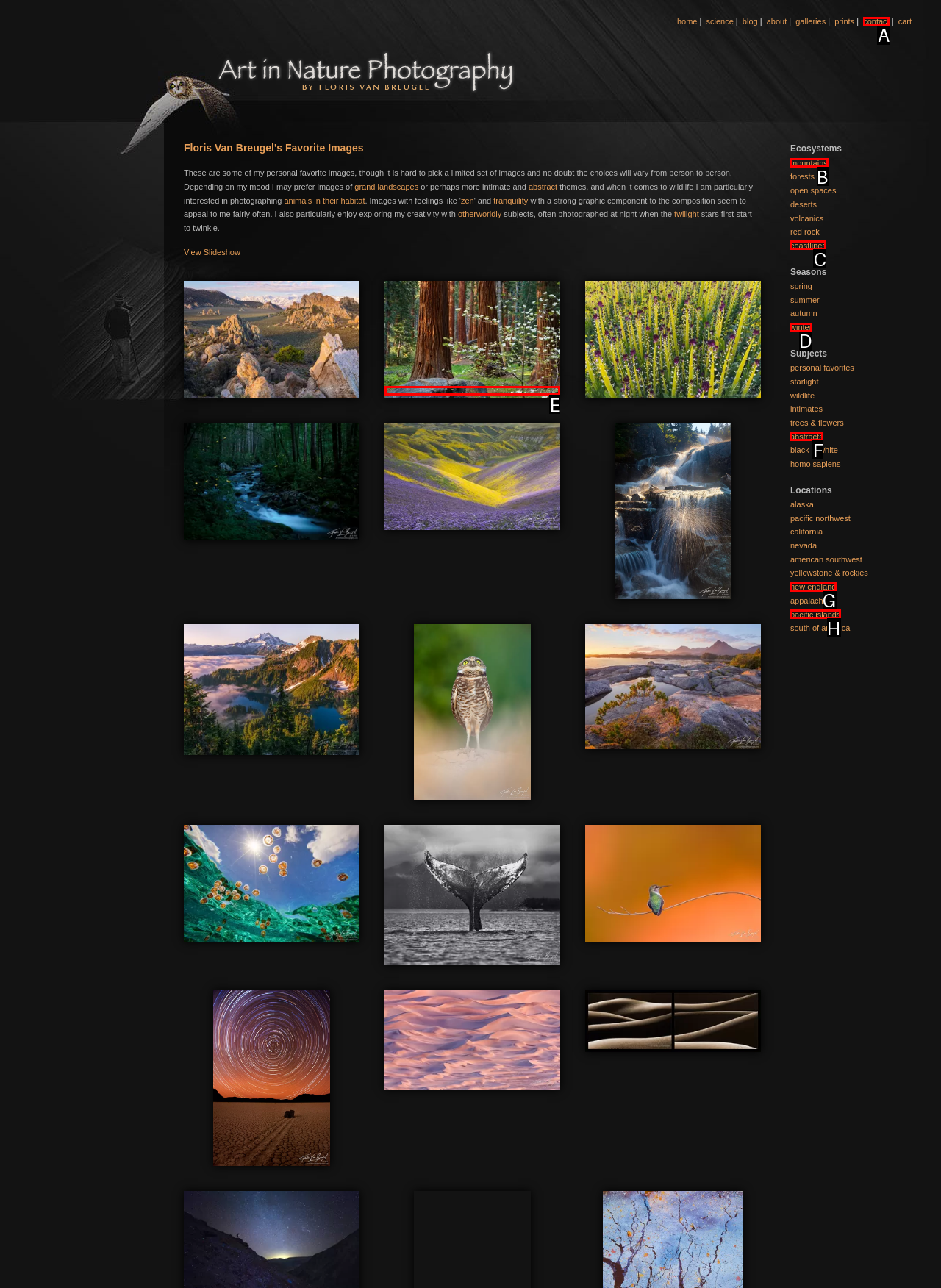Which option should be clicked to execute the task: check the ecosystem mountains link?
Reply with the letter of the chosen option.

B